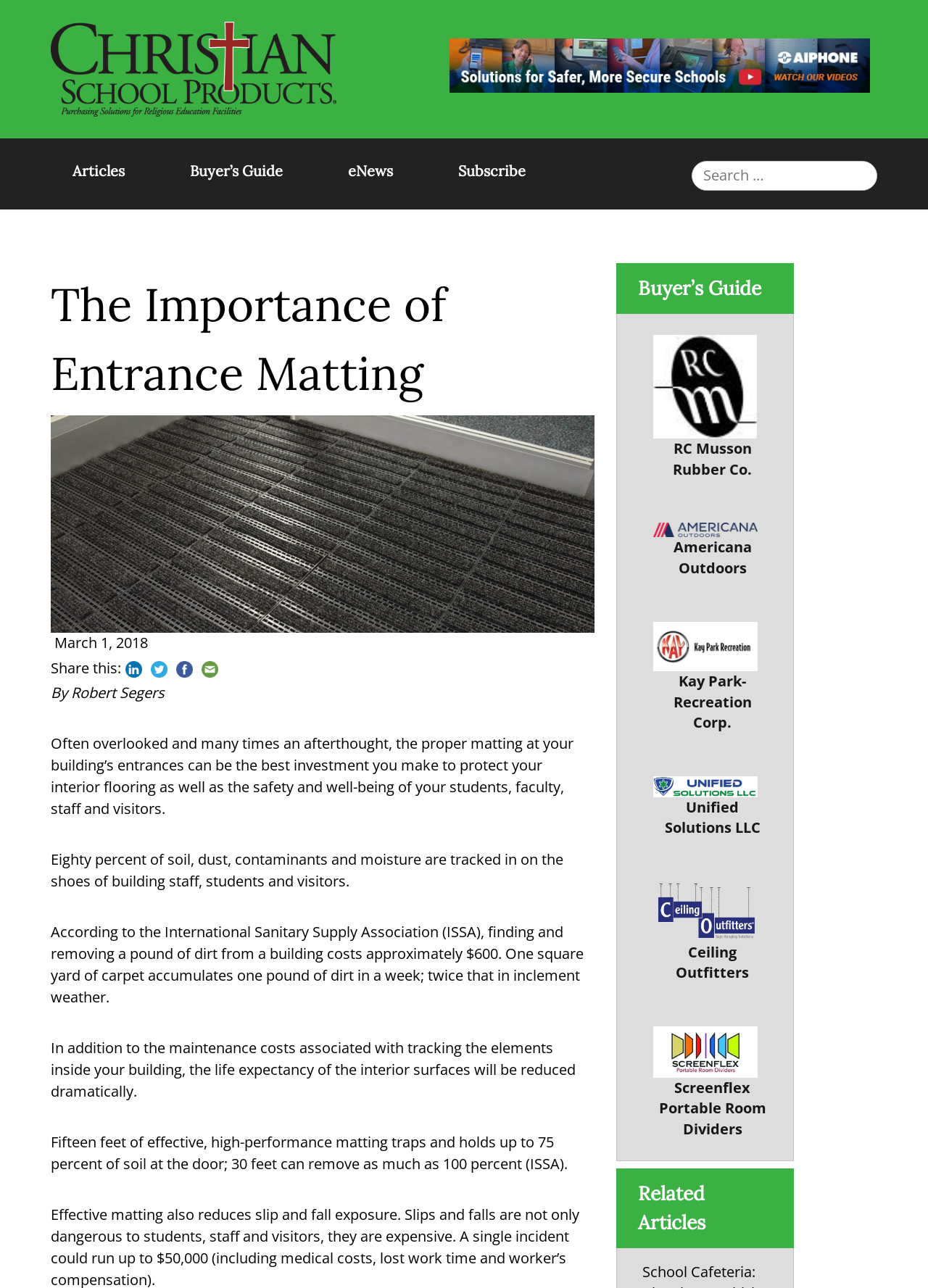Please mark the clickable region by giving the bounding box coordinates needed to complete this instruction: "Call the phone number".

None